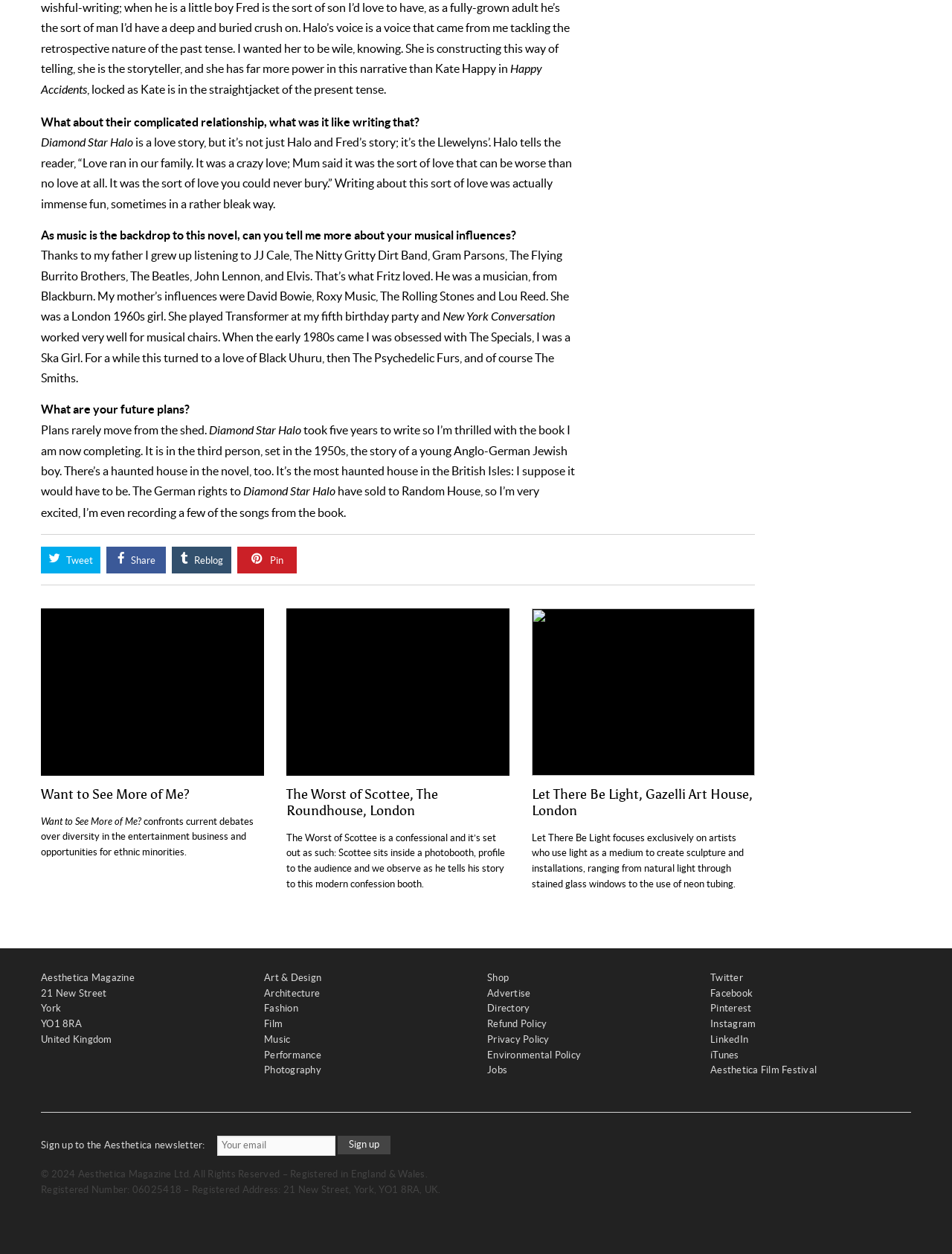Please determine the bounding box coordinates for the element with the description: "Aesthetica Film Festival".

[0.746, 0.849, 0.858, 0.858]